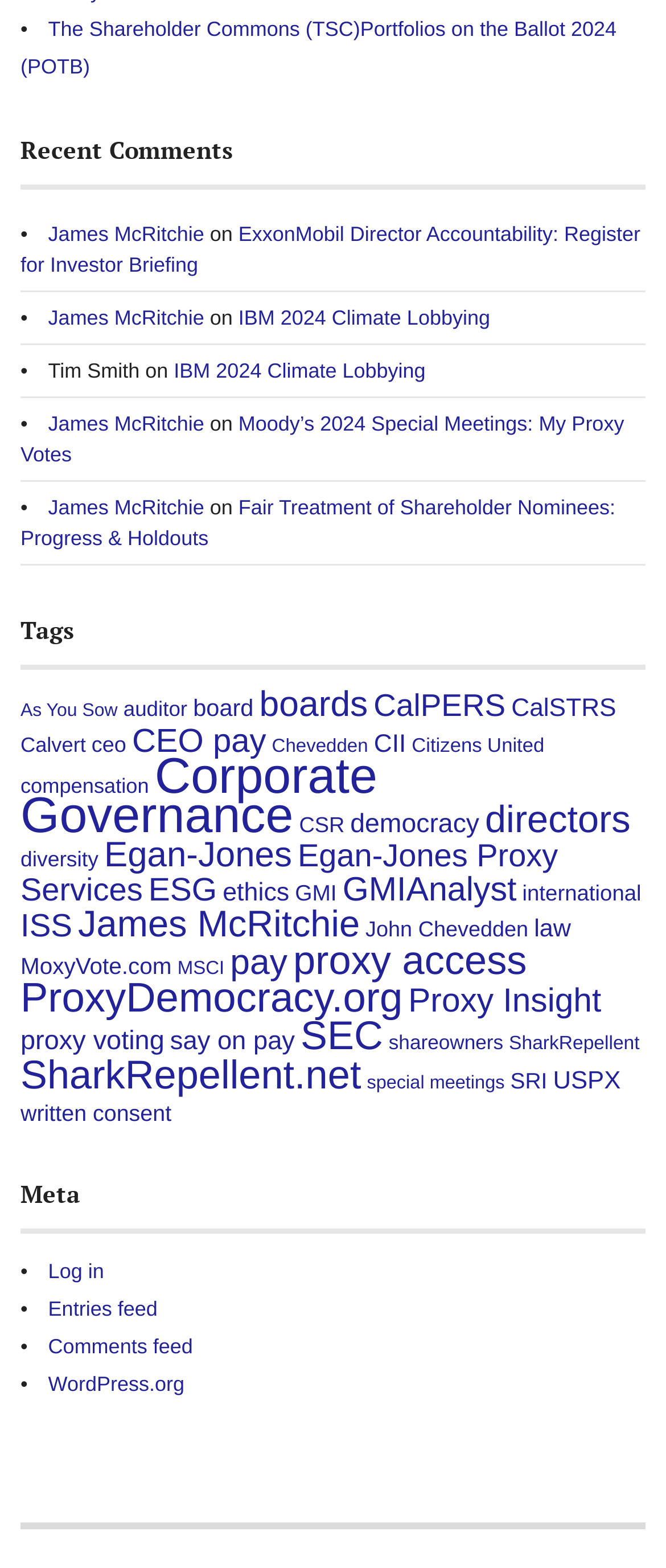Please locate the bounding box coordinates for the element that should be clicked to achieve the following instruction: "View WordPress.org website". Ensure the coordinates are given as four float numbers between 0 and 1, i.e., [left, top, right, bottom].

[0.072, 0.875, 0.277, 0.89]